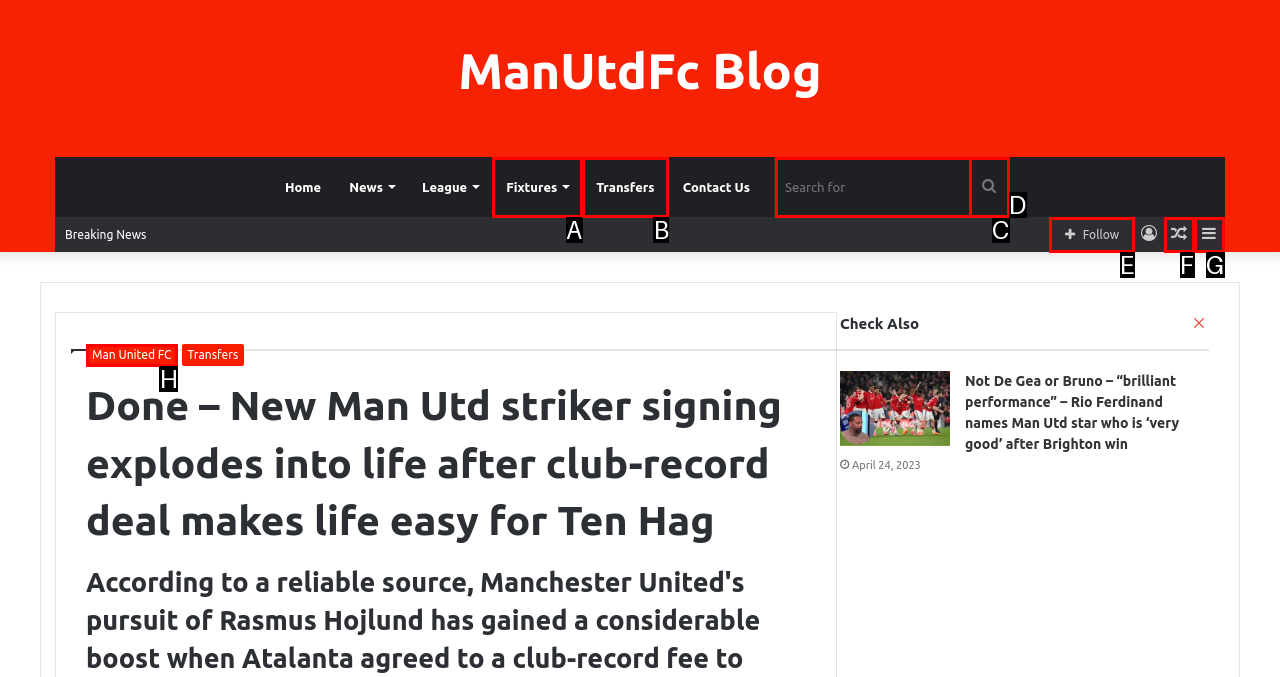From the choices given, find the HTML element that matches this description: Man United FC. Answer with the letter of the selected option directly.

H